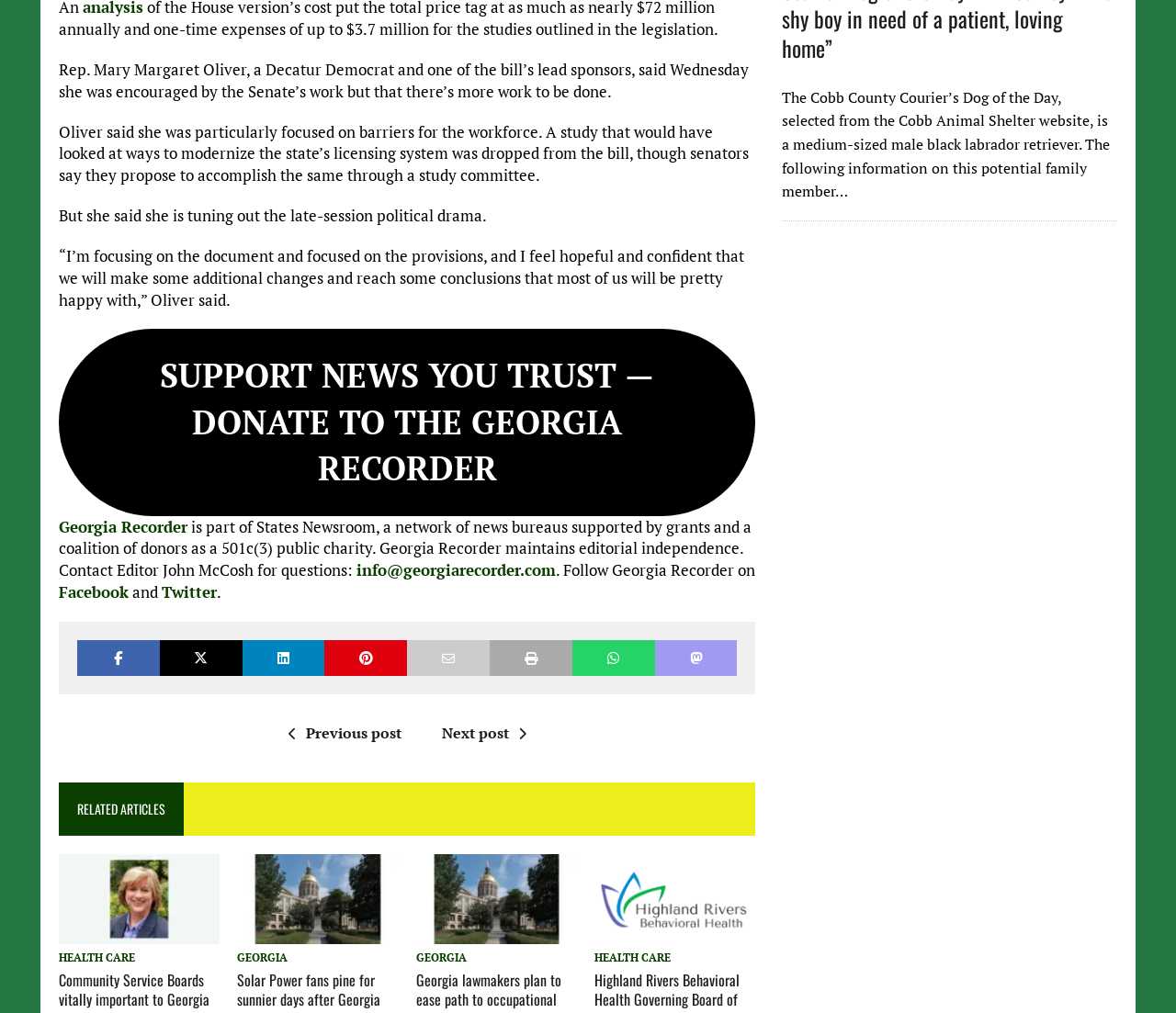Please find the bounding box coordinates of the element that you should click to achieve the following instruction: "Click on the 'SUPPORT NEWS YOU TRUST — DONATE TO THE GEORGIA RECORDER' link". The coordinates should be presented as four float numbers between 0 and 1: [left, top, right, bottom].

[0.05, 0.325, 0.642, 0.509]